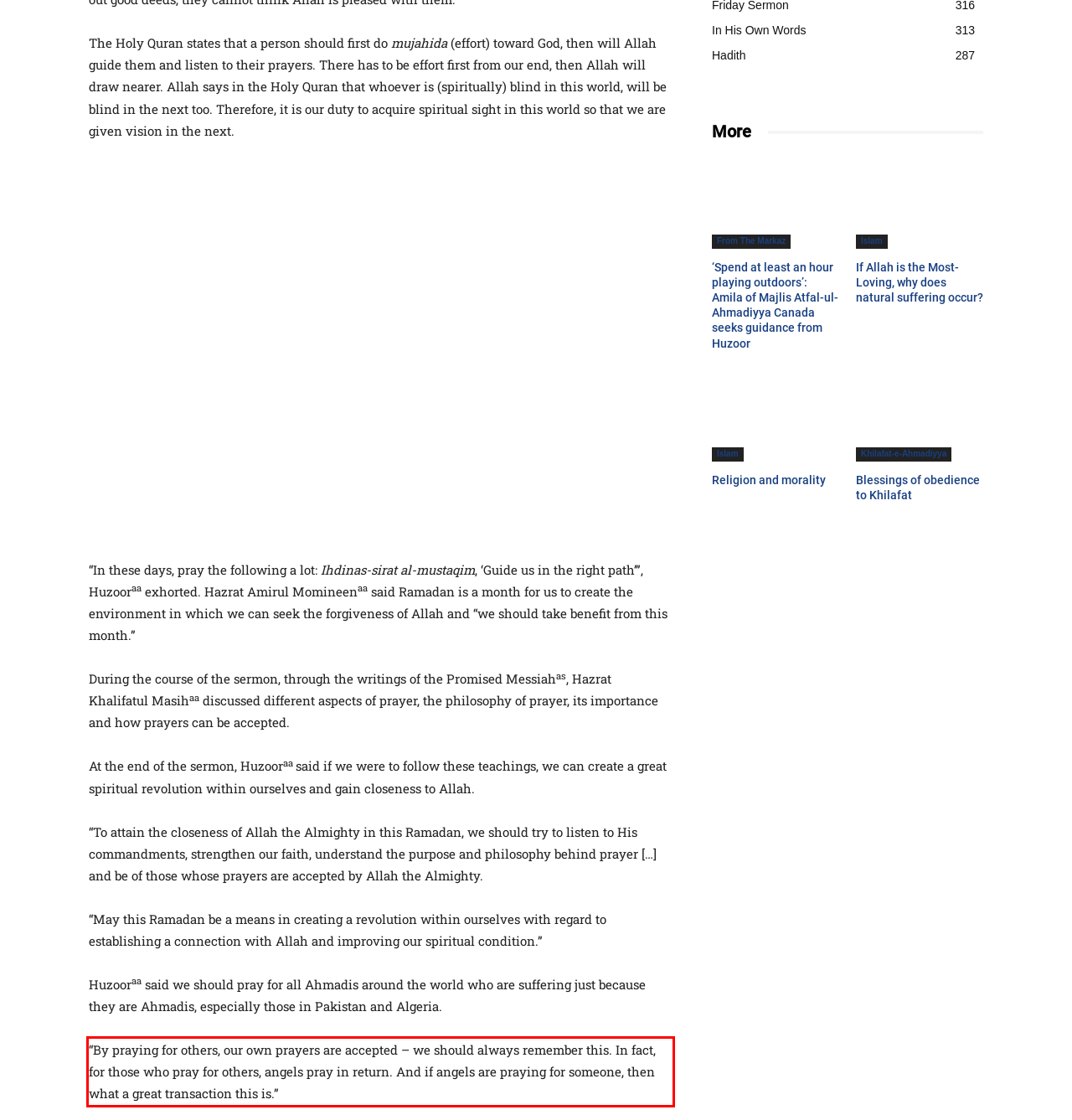You have a screenshot of a webpage with a red bounding box. Identify and extract the text content located inside the red bounding box.

“By praying for others, our own prayers are accepted – we should always remember this. In fact, for those who pray for others, angels pray in return. And if angels are praying for someone, then what a great transaction this is.”